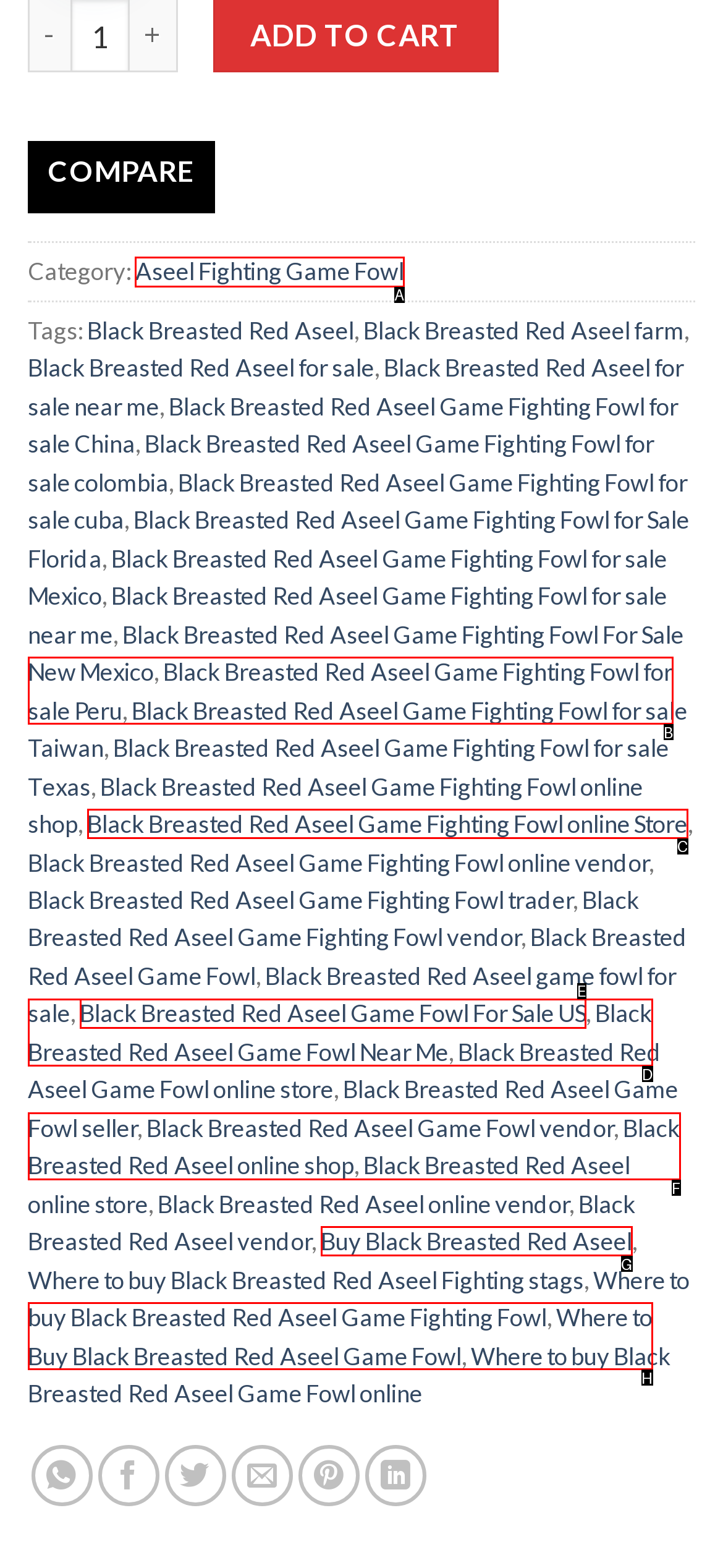From the options shown in the screenshot, tell me which lettered element I need to click to complete the task: View 'Aseel Fighting Game Fowl' category.

A